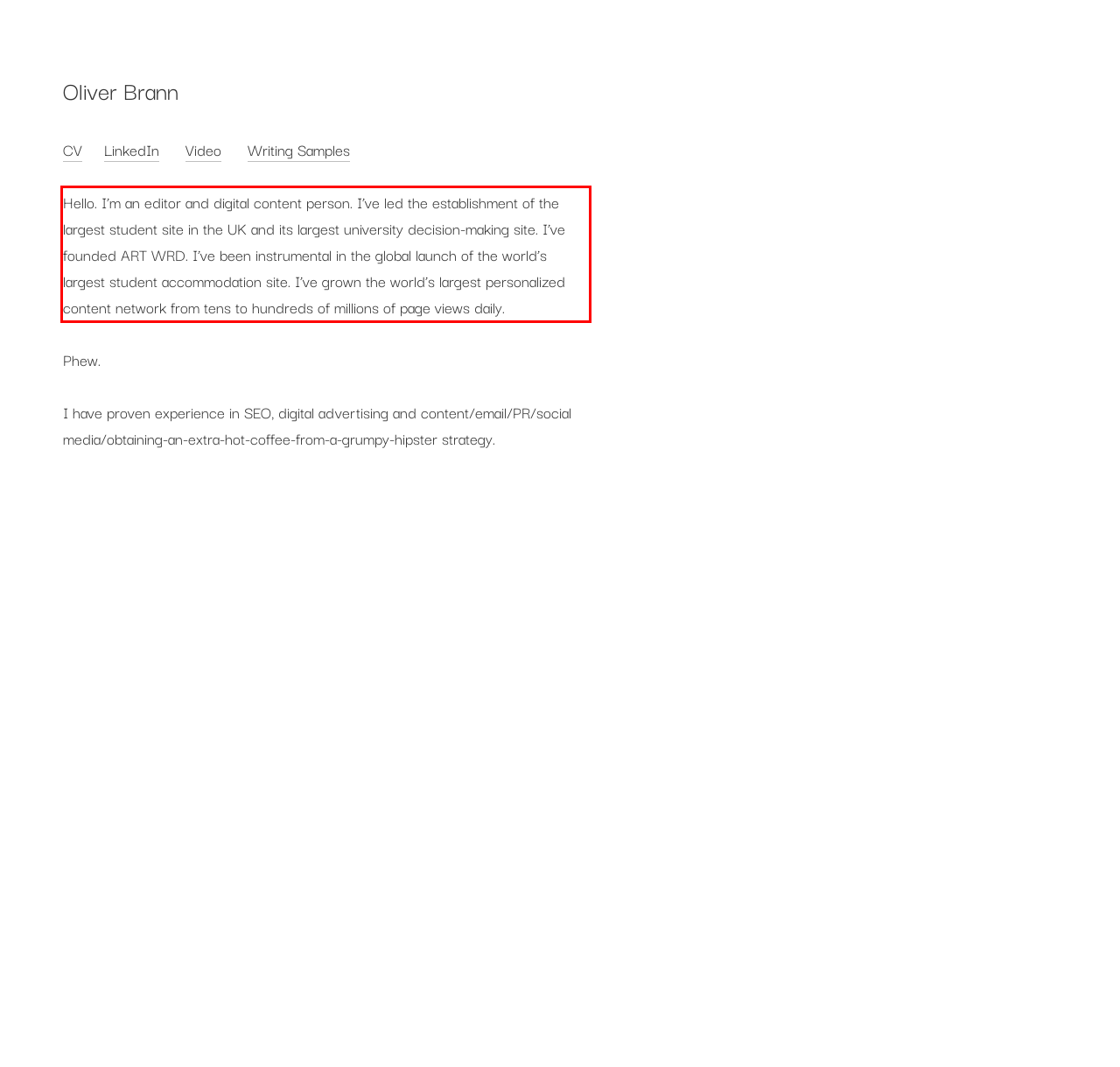Identify the text within the red bounding box on the webpage screenshot and generate the extracted text content.

Hello. I’m an editor and digital content person. I’ve led the establishment of the largest student site in the UK and its largest university decision-making site. I’ve founded ART WRD. I’ve been instrumental in the global launch of the world’s largest student accommodation site. I’ve grown the world’s largest personalized content network from tens to hundreds of millions of page views daily.